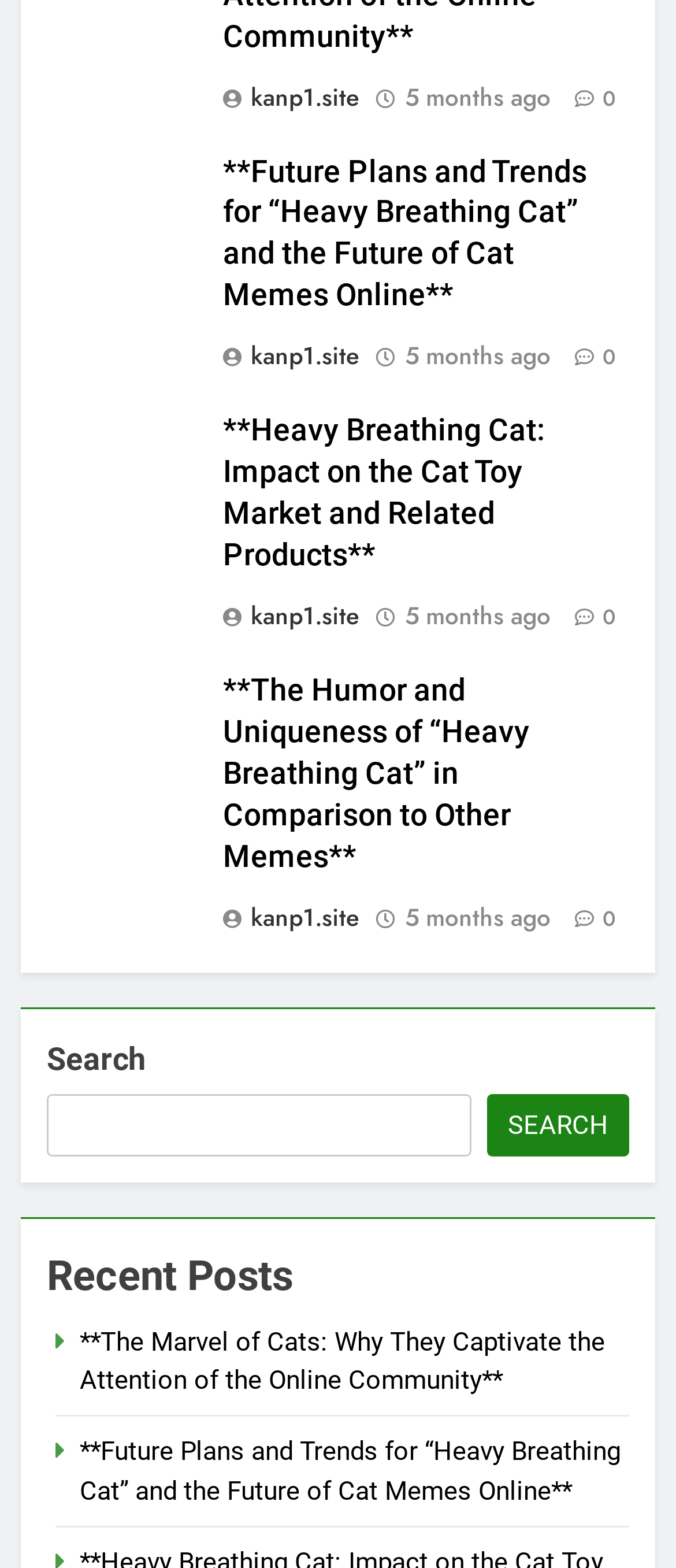Determine the bounding box coordinates for the area that should be clicked to carry out the following instruction: "search for something".

[0.069, 0.697, 0.696, 0.737]